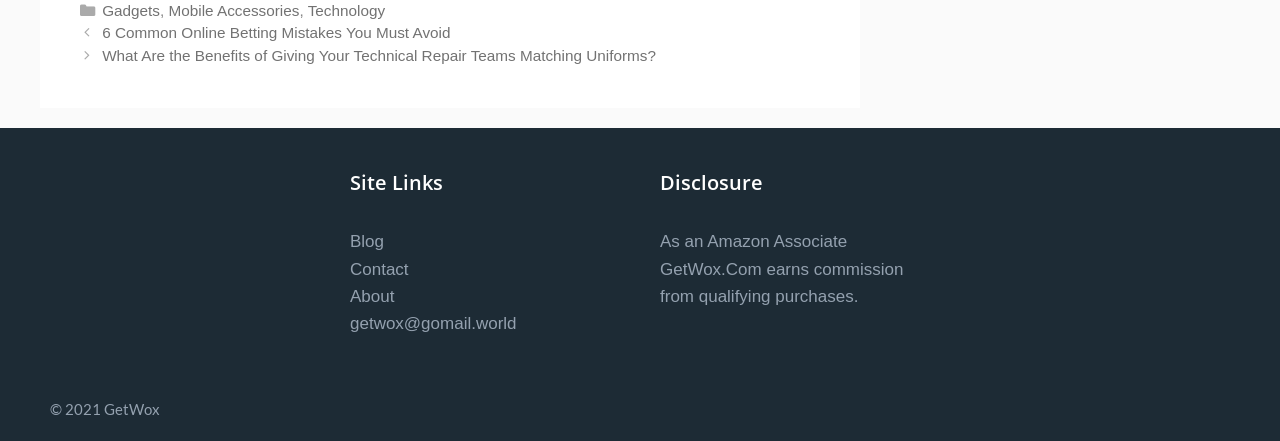Identify the bounding box for the described UI element: "Blog".

[0.273, 0.527, 0.3, 0.57]